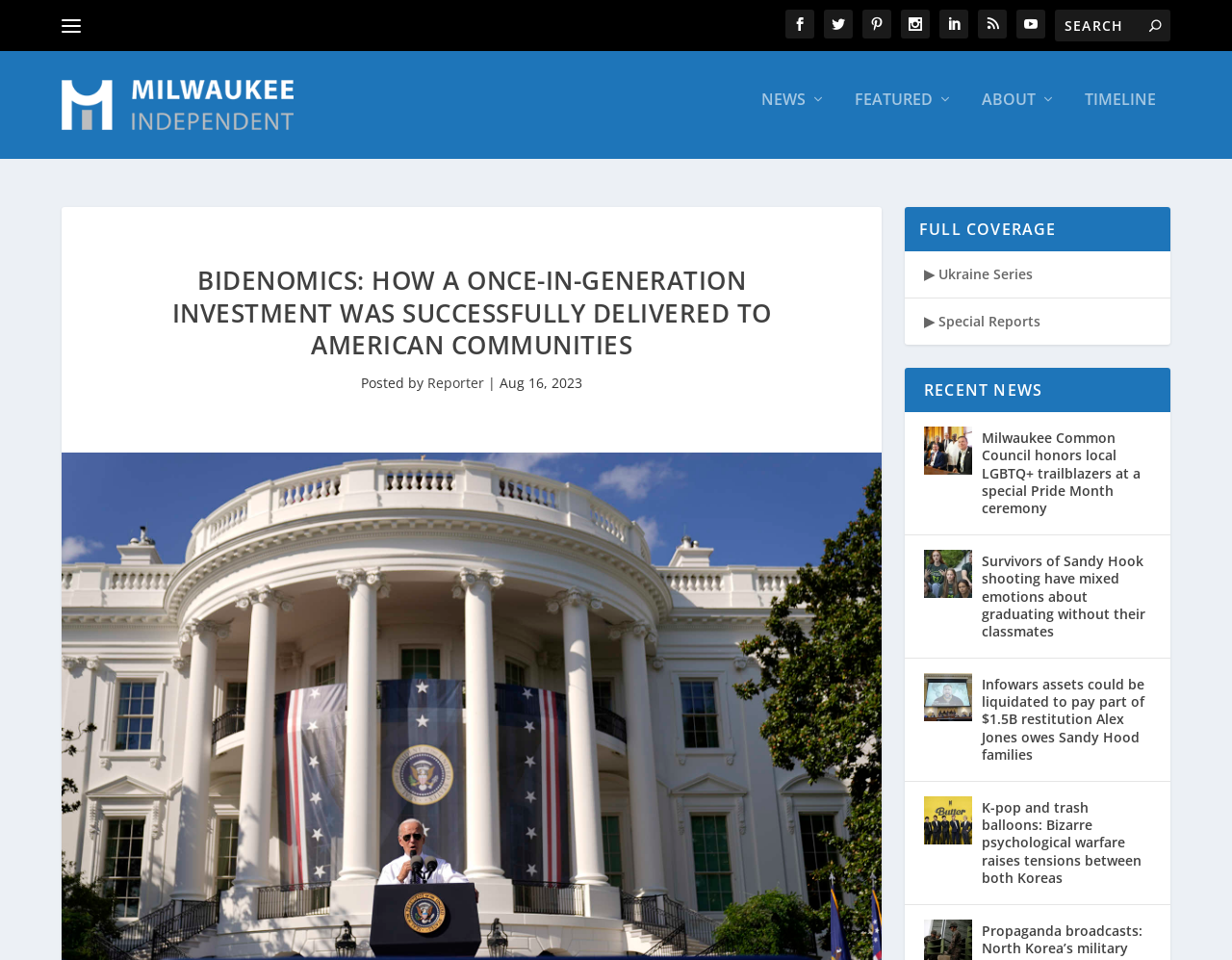Identify the bounding box coordinates of the part that should be clicked to carry out this instruction: "Read about Milwaukee Independent".

[0.05, 0.083, 0.28, 0.147]